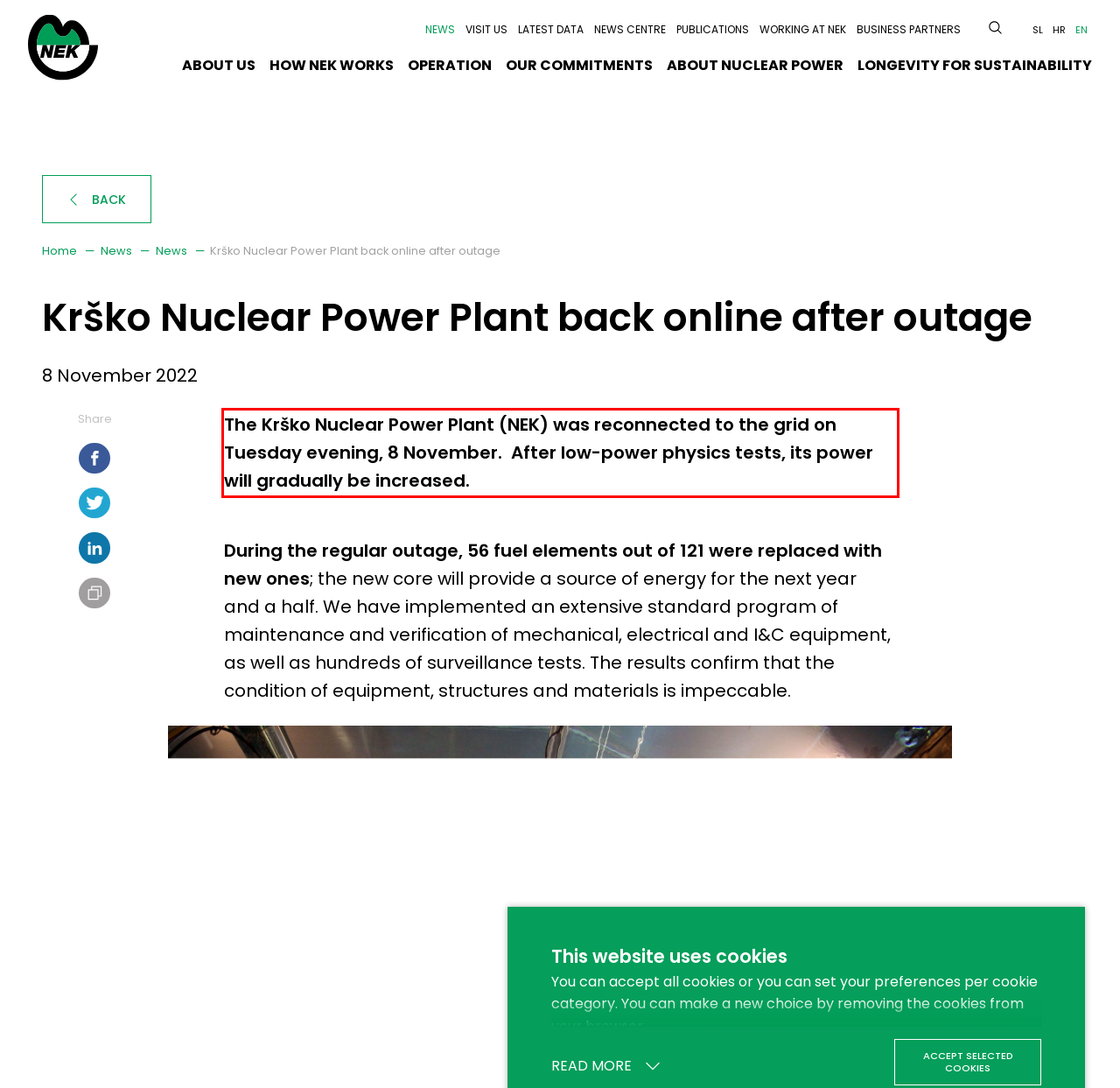Please look at the screenshot provided and find the red bounding box. Extract the text content contained within this bounding box.

The Krško Nuclear Power Plant (NEK) was reconnected to the grid on Tuesday evening, 8 November. After low-power physics tests, its power will gradually be increased.